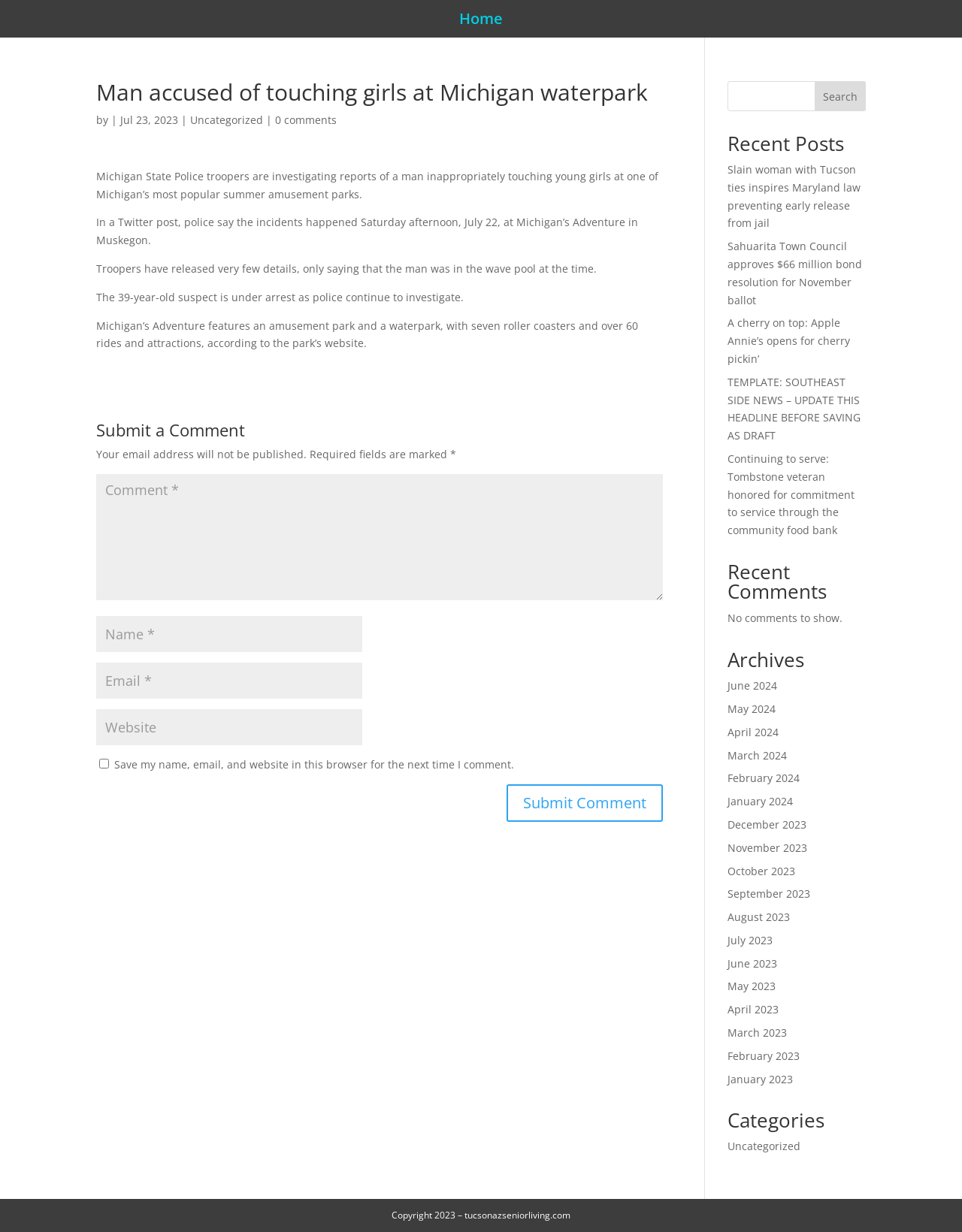Could you highlight the region that needs to be clicked to execute the instruction: "Search for something"?

[0.756, 0.066, 0.9, 0.09]